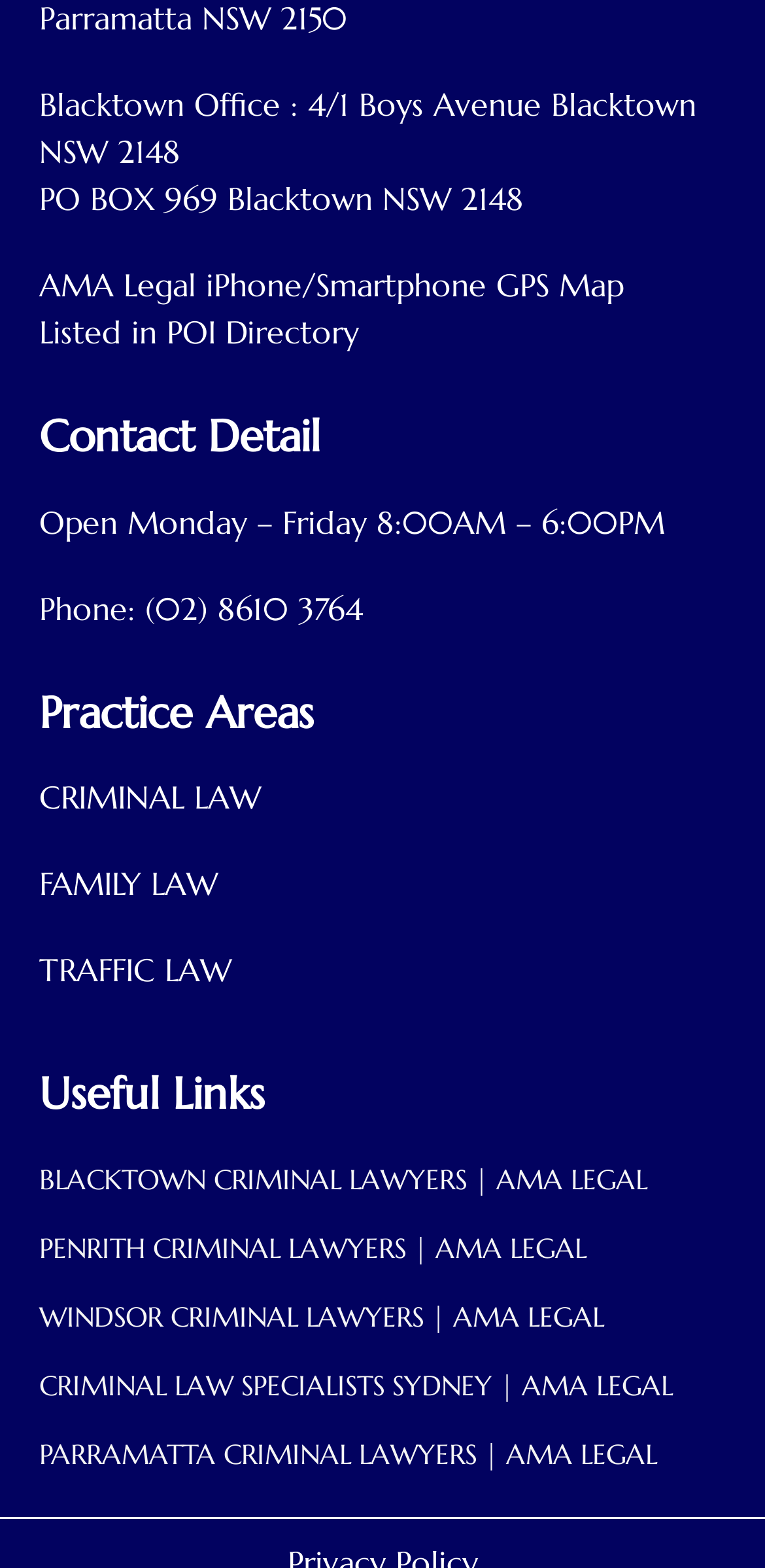Identify the bounding box coordinates of the element that should be clicked to fulfill this task: "Visit Blacktown criminal lawyers page". The coordinates should be provided as four float numbers between 0 and 1, i.e., [left, top, right, bottom].

[0.051, 0.737, 0.949, 0.767]